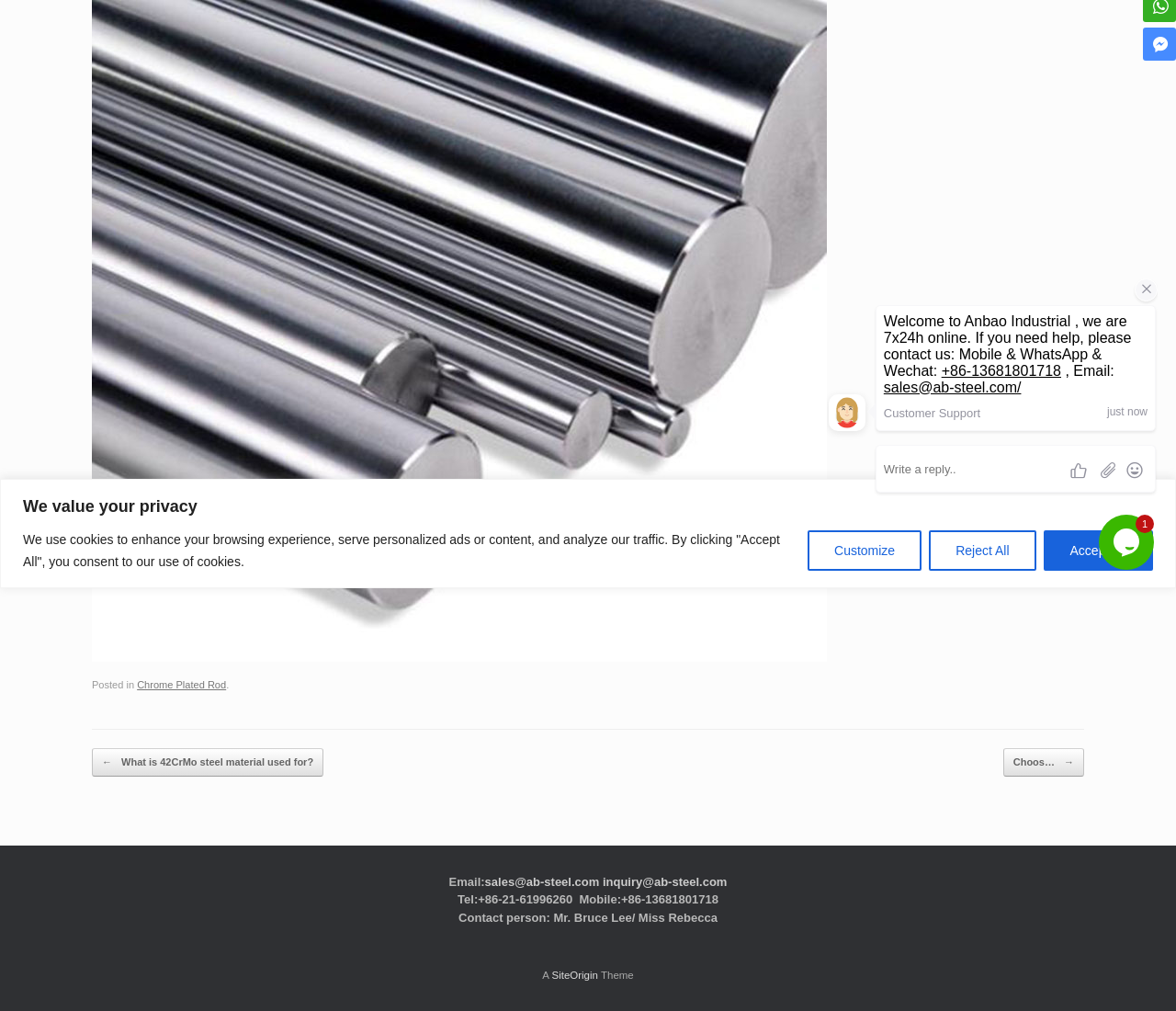Please predict the bounding box coordinates (top-left x, top-left y, bottom-right x, bottom-right y) for the UI element in the screenshot that fits the description: Reject All

[0.79, 0.524, 0.881, 0.564]